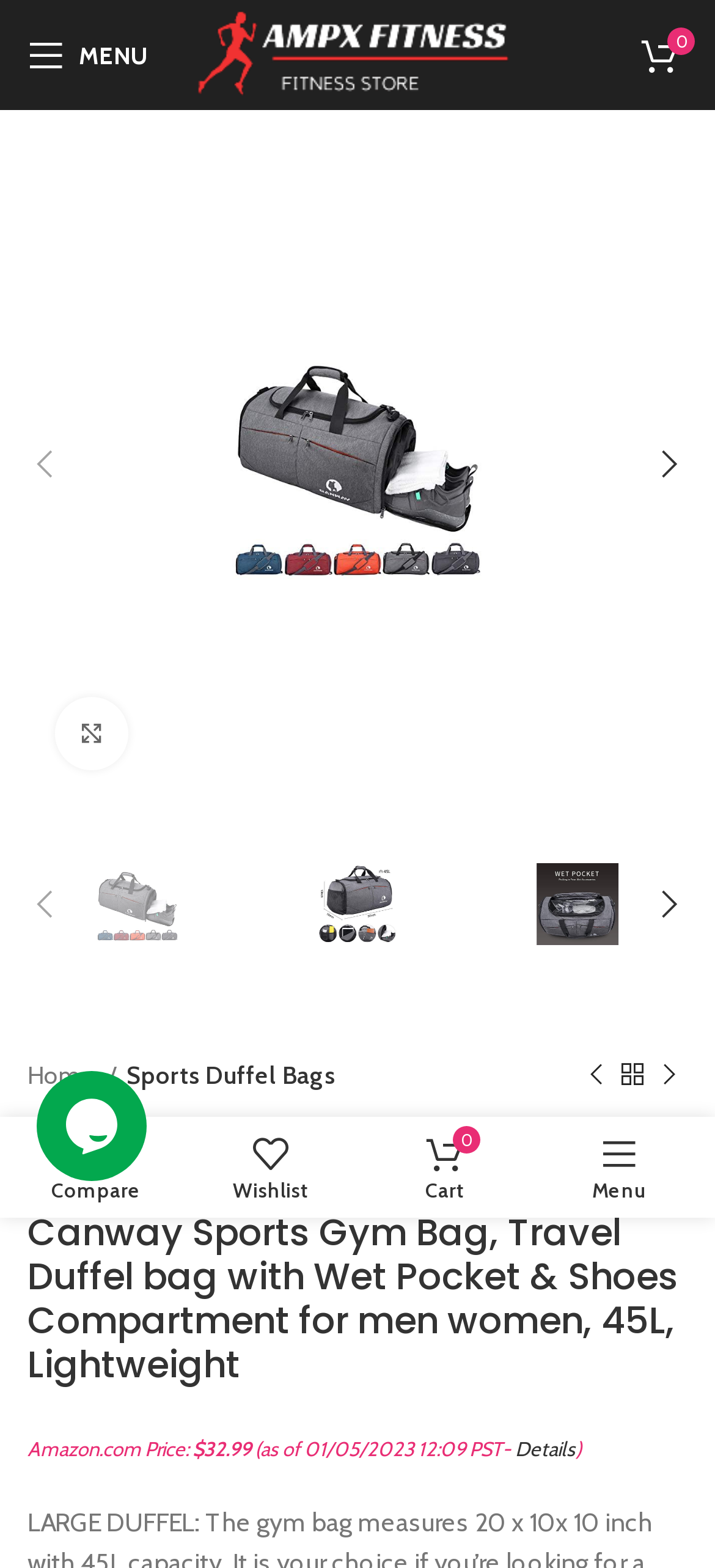Find and indicate the bounding box coordinates of the region you should select to follow the given instruction: "Open mobile menu".

[0.013, 0.012, 0.233, 0.058]